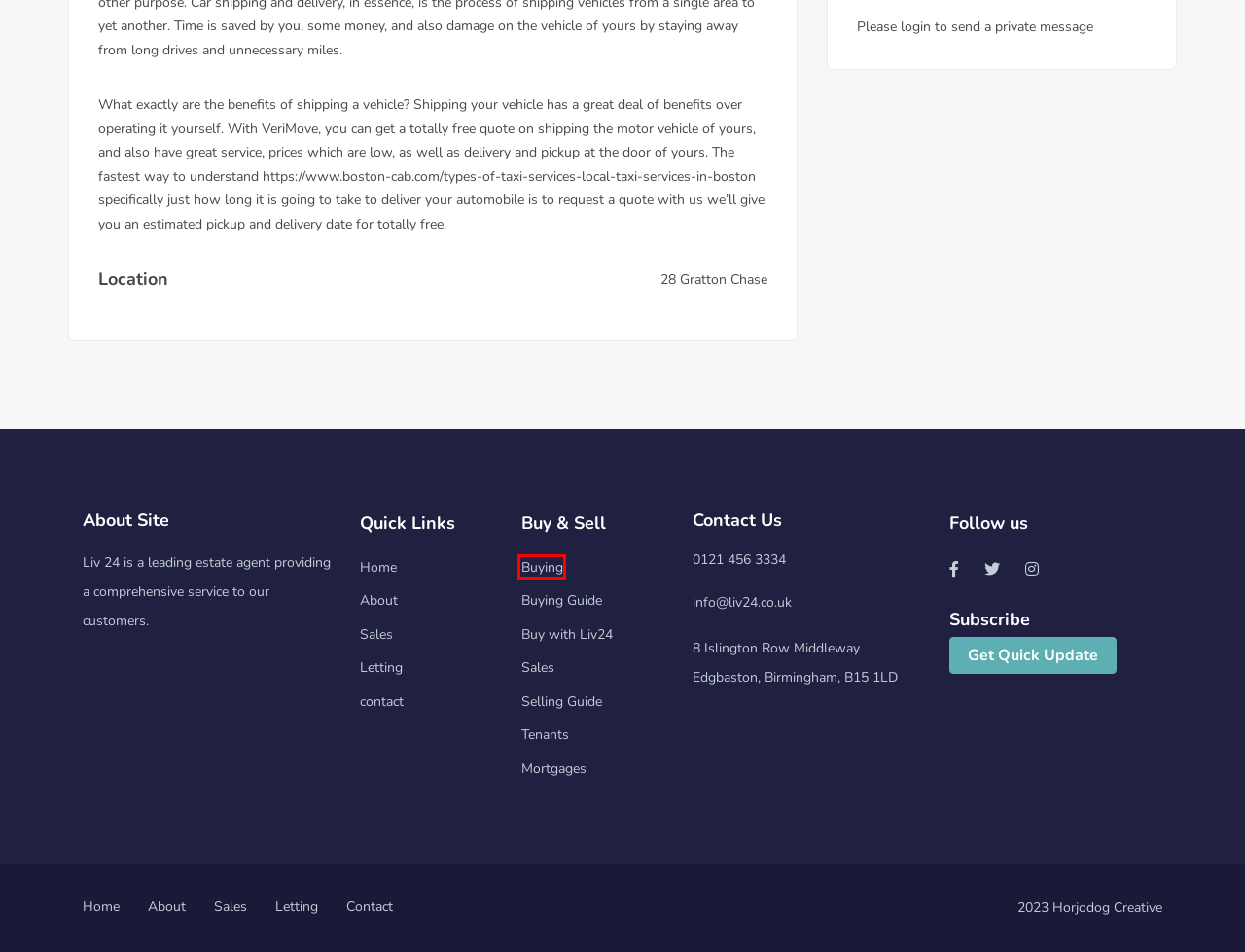Examine the screenshot of a webpage featuring a red bounding box and identify the best matching webpage description for the new page that results from clicking the element within the box. Here are the options:
A. Selling guide – liv24.pk
B. Mortgages – liv24.pk
C. Login/Register – liv24.pk
D. Buying Guide – liv24.pk
E. Tenants Services – liv24.pk
F. Exploring Local Taxi Services in Boston
G. Buy With liv24 – liv24.pk
H. Buying – liv24.pk

H